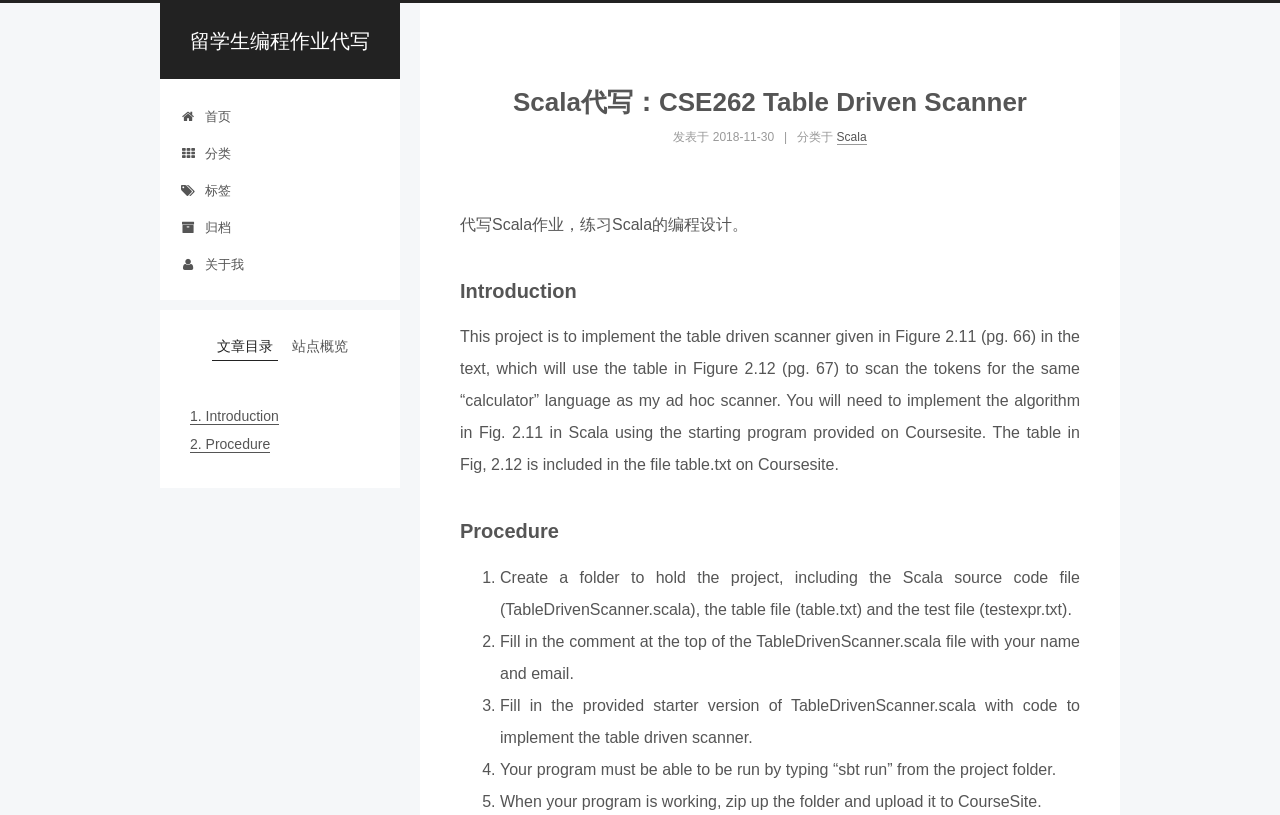Can you show the bounding box coordinates of the region to click on to complete the task described in the instruction: "Read the 'Introduction' section"?

[0.359, 0.326, 0.844, 0.375]